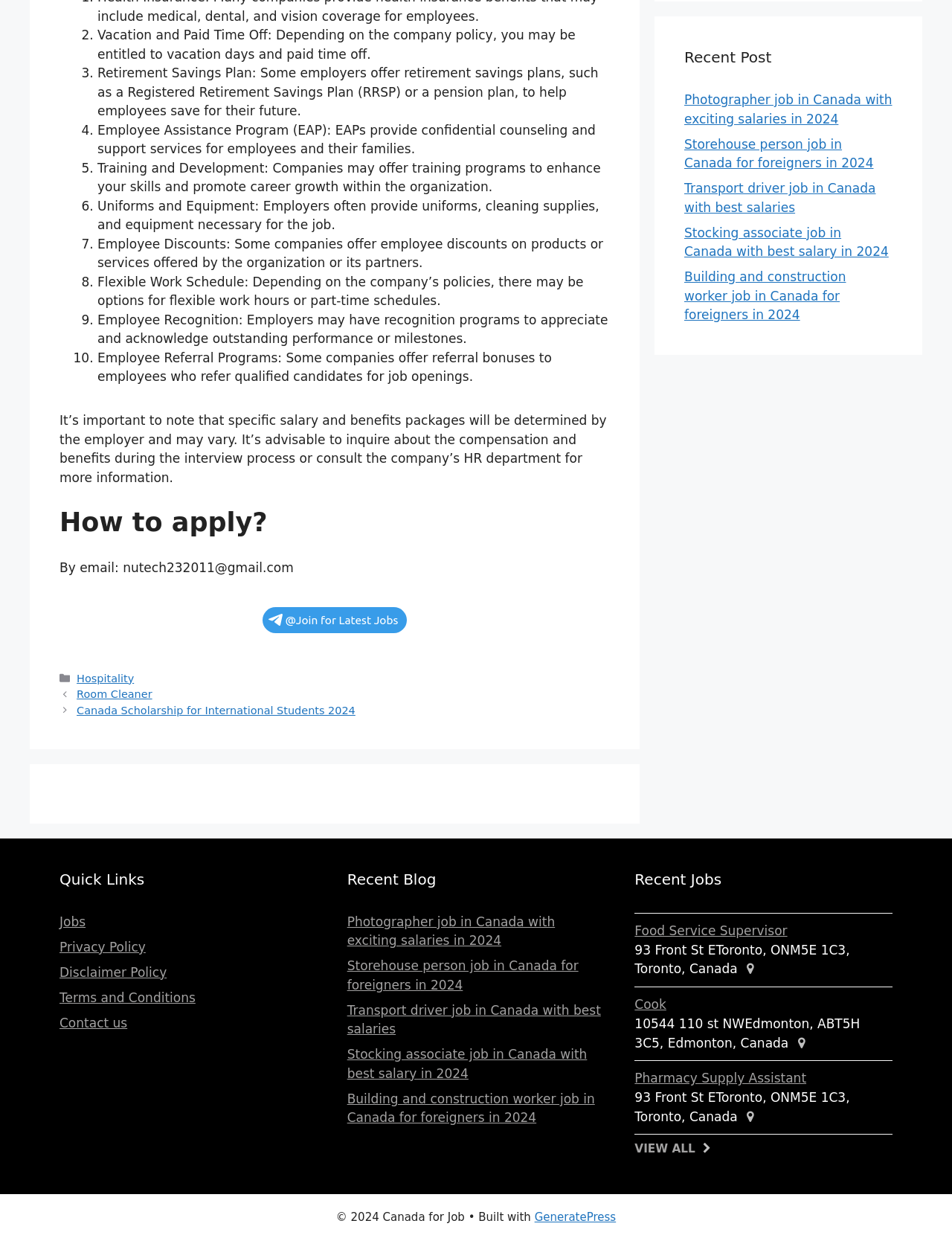Provide the bounding box coordinates for the UI element described in this sentence: "Room Cleaner". The coordinates should be four float values between 0 and 1, i.e., [left, top, right, bottom].

[0.081, 0.555, 0.16, 0.564]